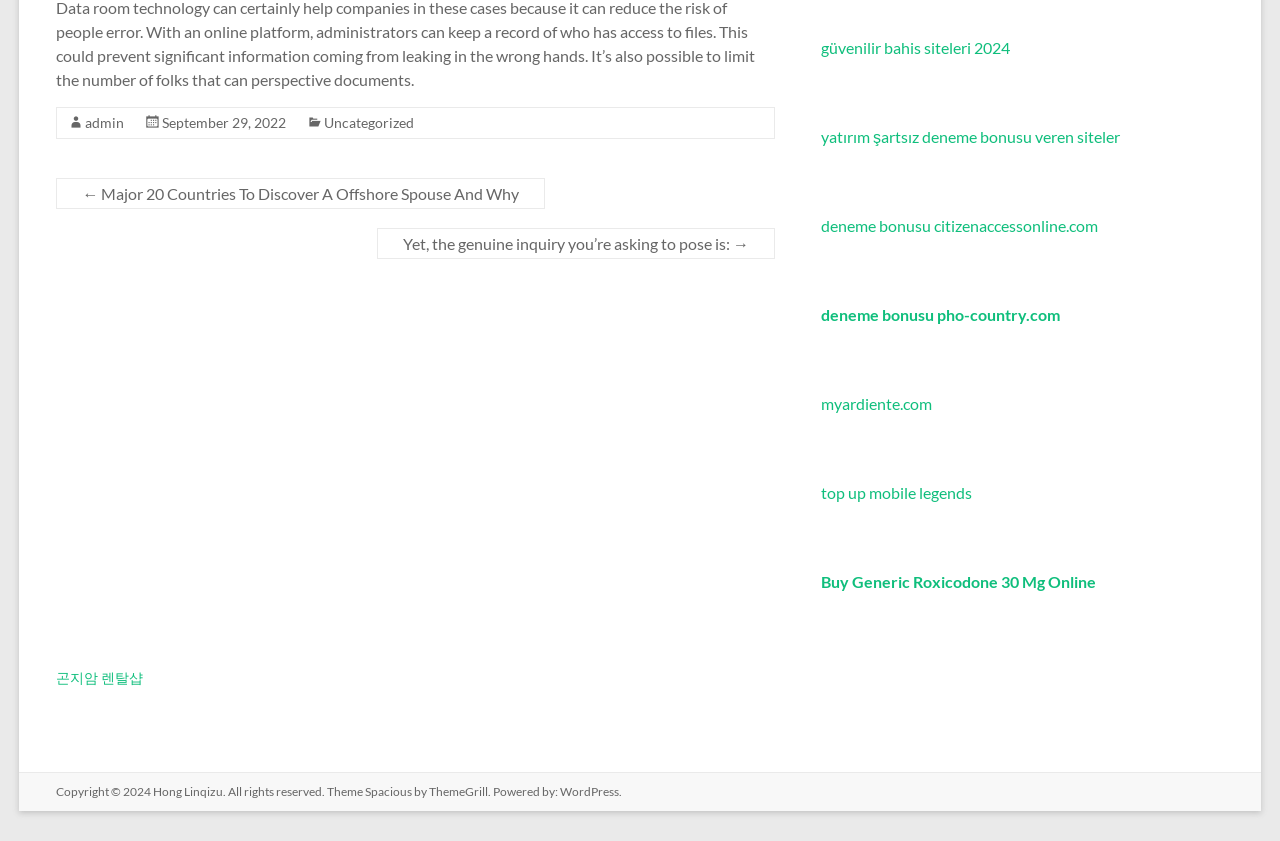Provide the bounding box coordinates of the HTML element described by the text: "Uncategorized".

[0.253, 0.136, 0.324, 0.156]